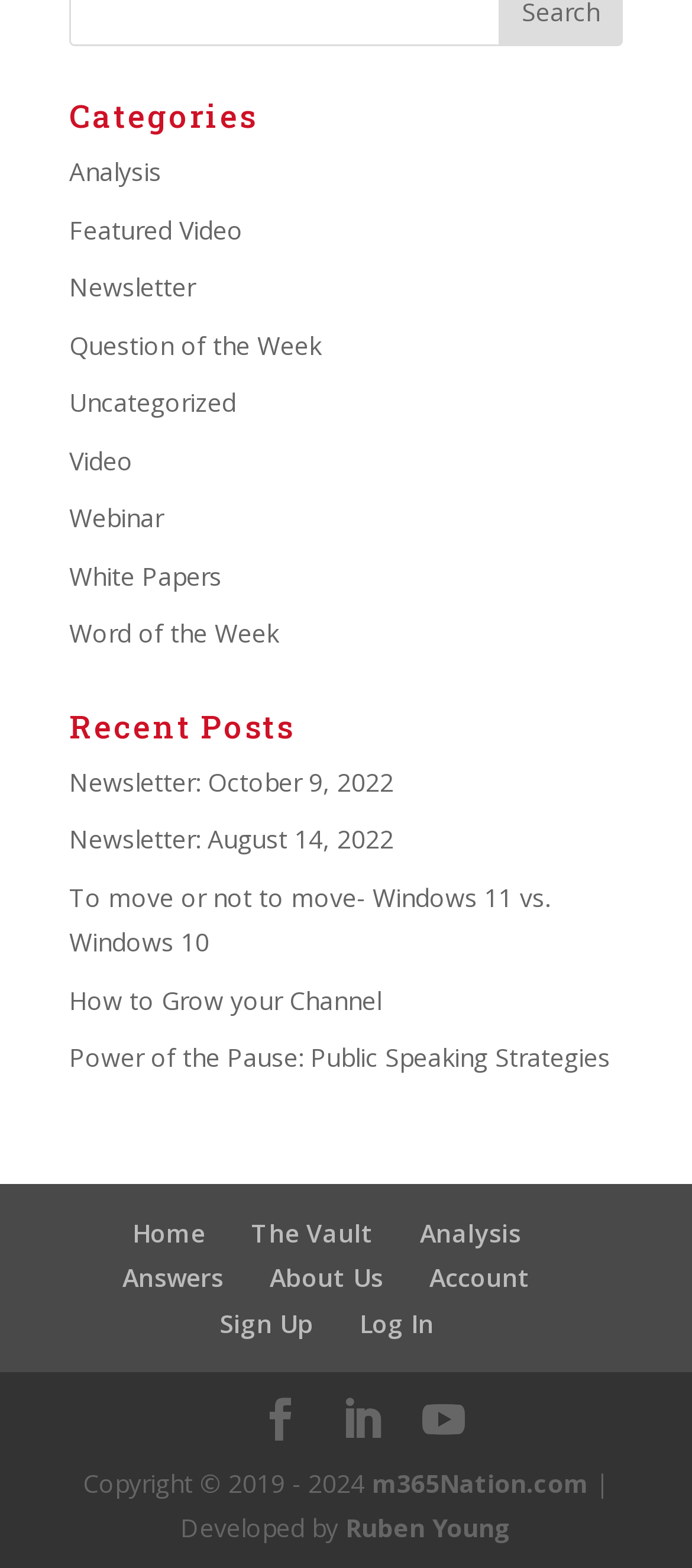Identify the bounding box coordinates of the element that should be clicked to fulfill this task: "Learn about public speaking strategies". The coordinates should be provided as four float numbers between 0 and 1, i.e., [left, top, right, bottom].

[0.1, 0.664, 0.882, 0.685]